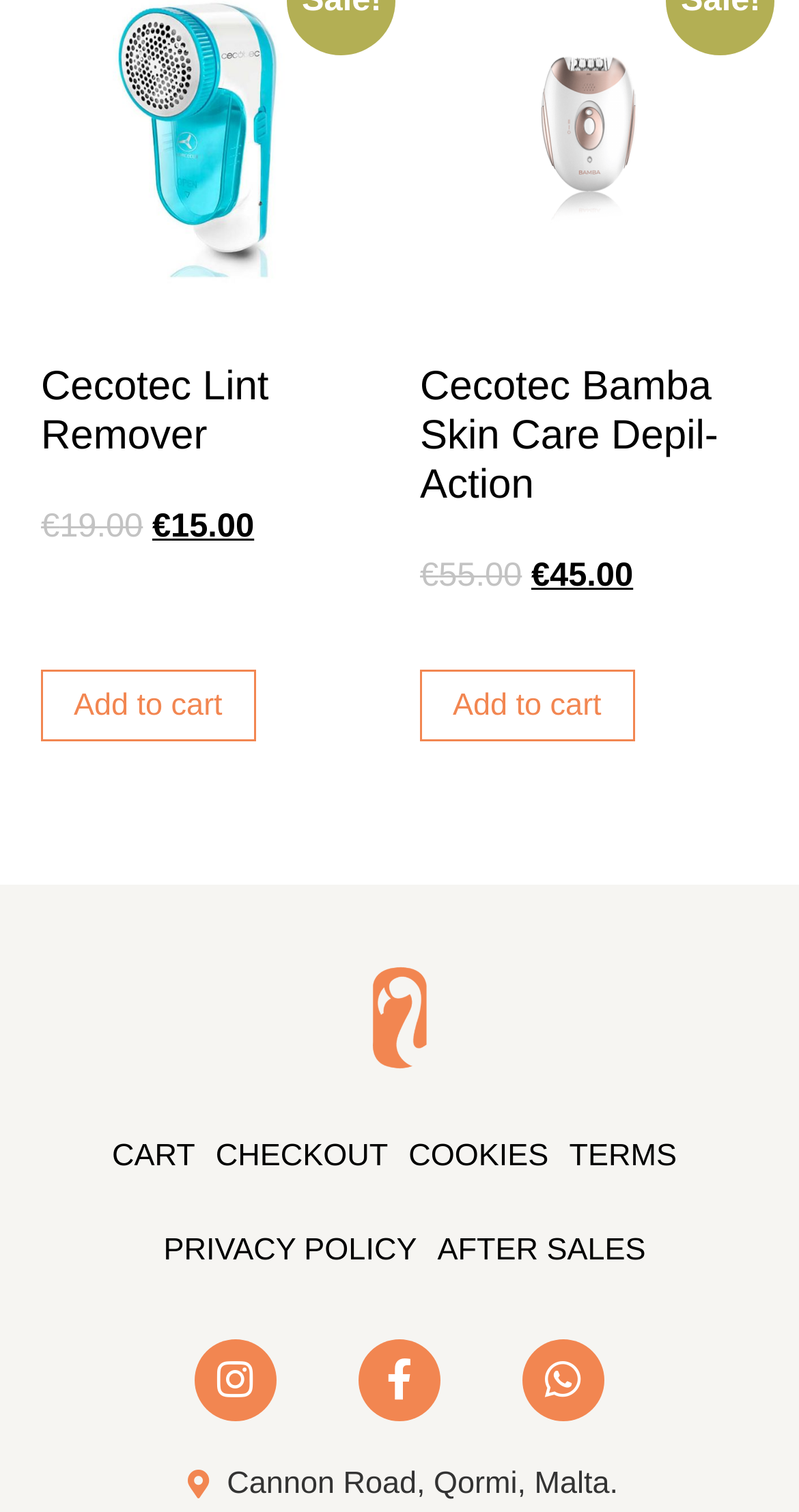Refer to the element description After Sales and identify the corresponding bounding box in the screenshot. Format the coordinates as (top-left x, top-left y, bottom-right x, bottom-right y) with values in the range of 0 to 1.

[0.547, 0.796, 0.808, 0.859]